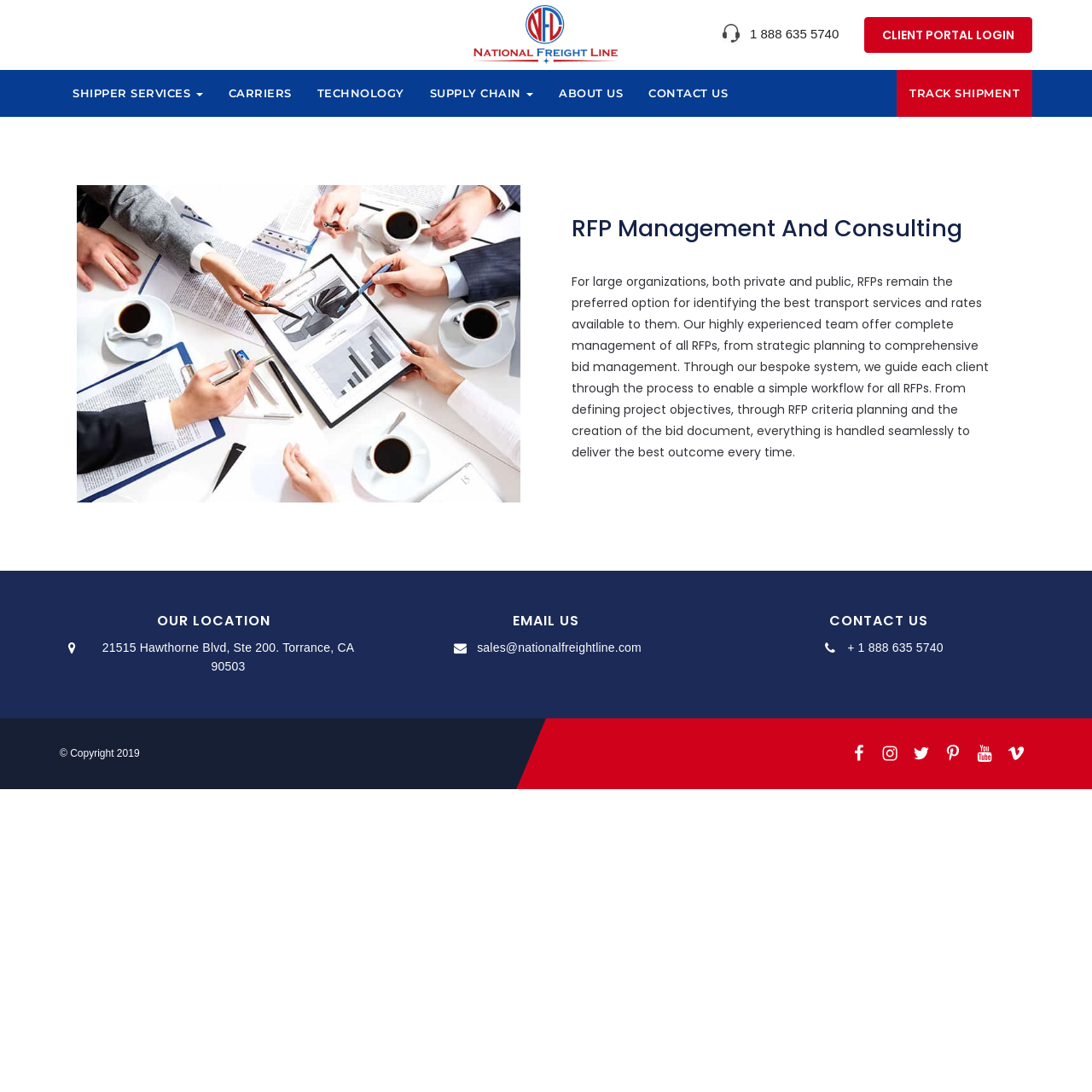Please provide the bounding box coordinates for the UI element as described: "1 888 635 5740". The coordinates must be four floats between 0 and 1, represented as [left, top, right, bottom].

[0.686, 0.024, 0.768, 0.038]